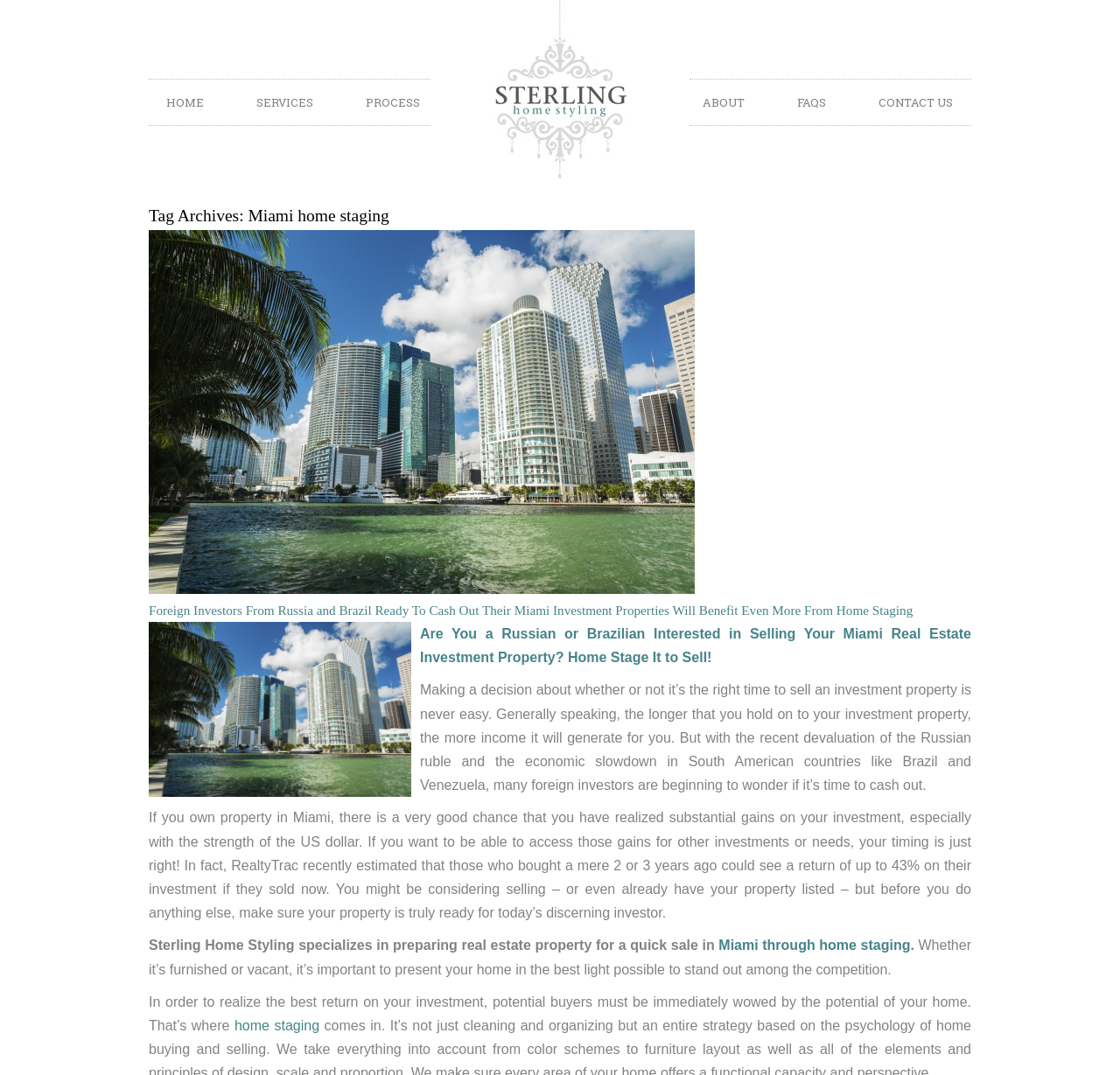Respond with a single word or phrase:
What is the location mentioned in the article?

Miami